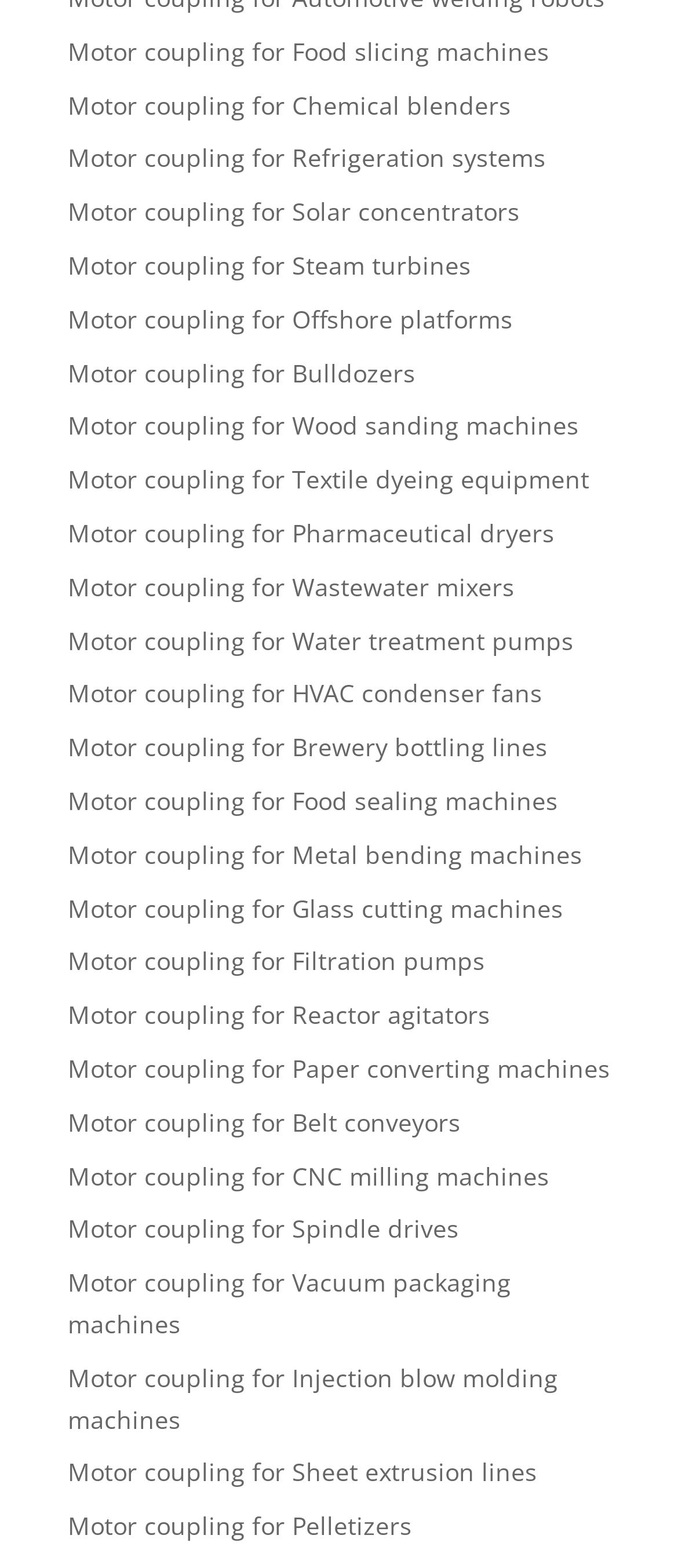What is the vertical position of the link 'Motor coupling for Chemical blenders'?
Please respond to the question thoroughly and include all relevant details.

I compared the y1 and y2 coordinates of the links and found that the link 'Motor coupling for Chemical blenders' has a y1 value of 0.056, which is the second smallest y1 value among all the links, indicating that it is the second link from the top.